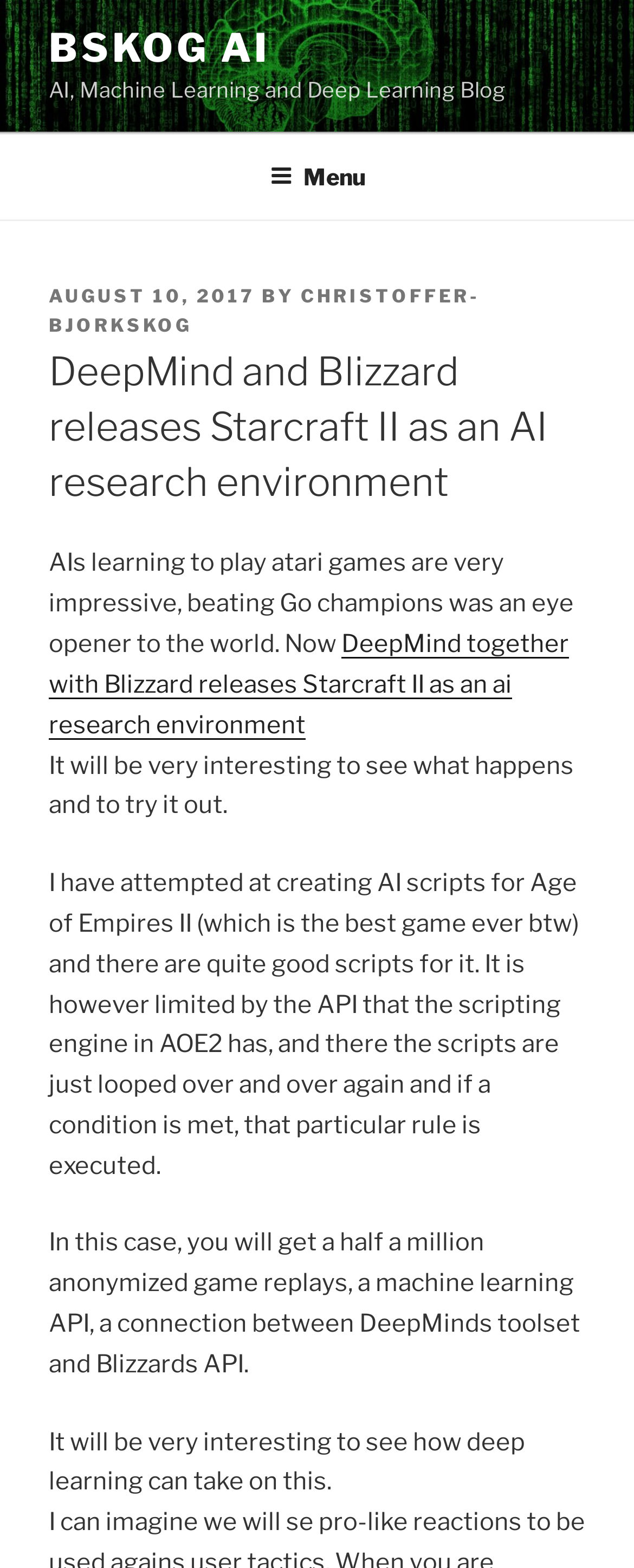Ascertain the bounding box coordinates for the UI element detailed here: "Bskog AI". The coordinates should be provided as [left, top, right, bottom] with each value being a float between 0 and 1.

[0.077, 0.016, 0.427, 0.046]